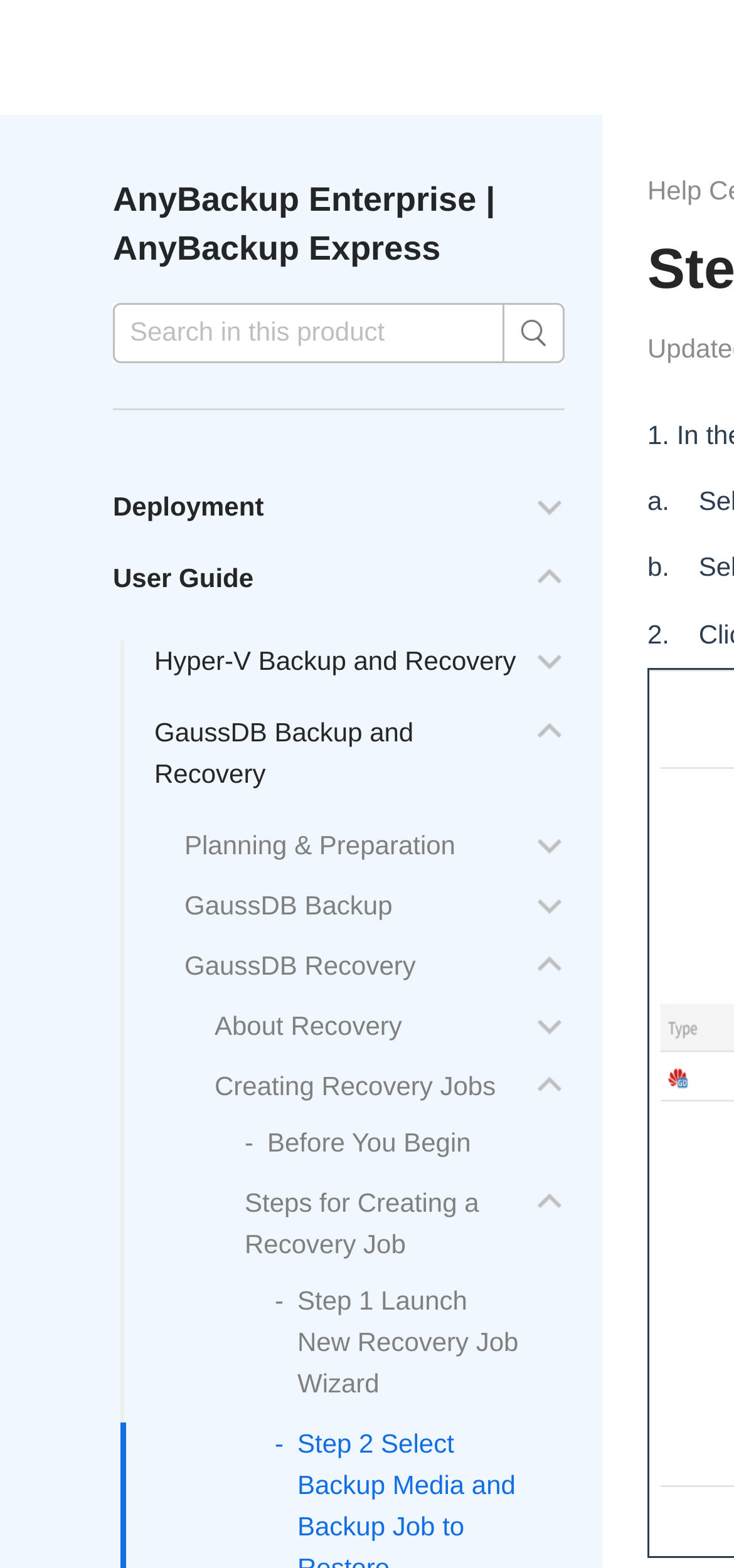Determine the bounding box coordinates of the UI element described below. Use the format (top-left x, top-left y, bottom-right x, bottom-right y) with floating point numbers between 0 and 1: title="Opera - LinkedIn"

None